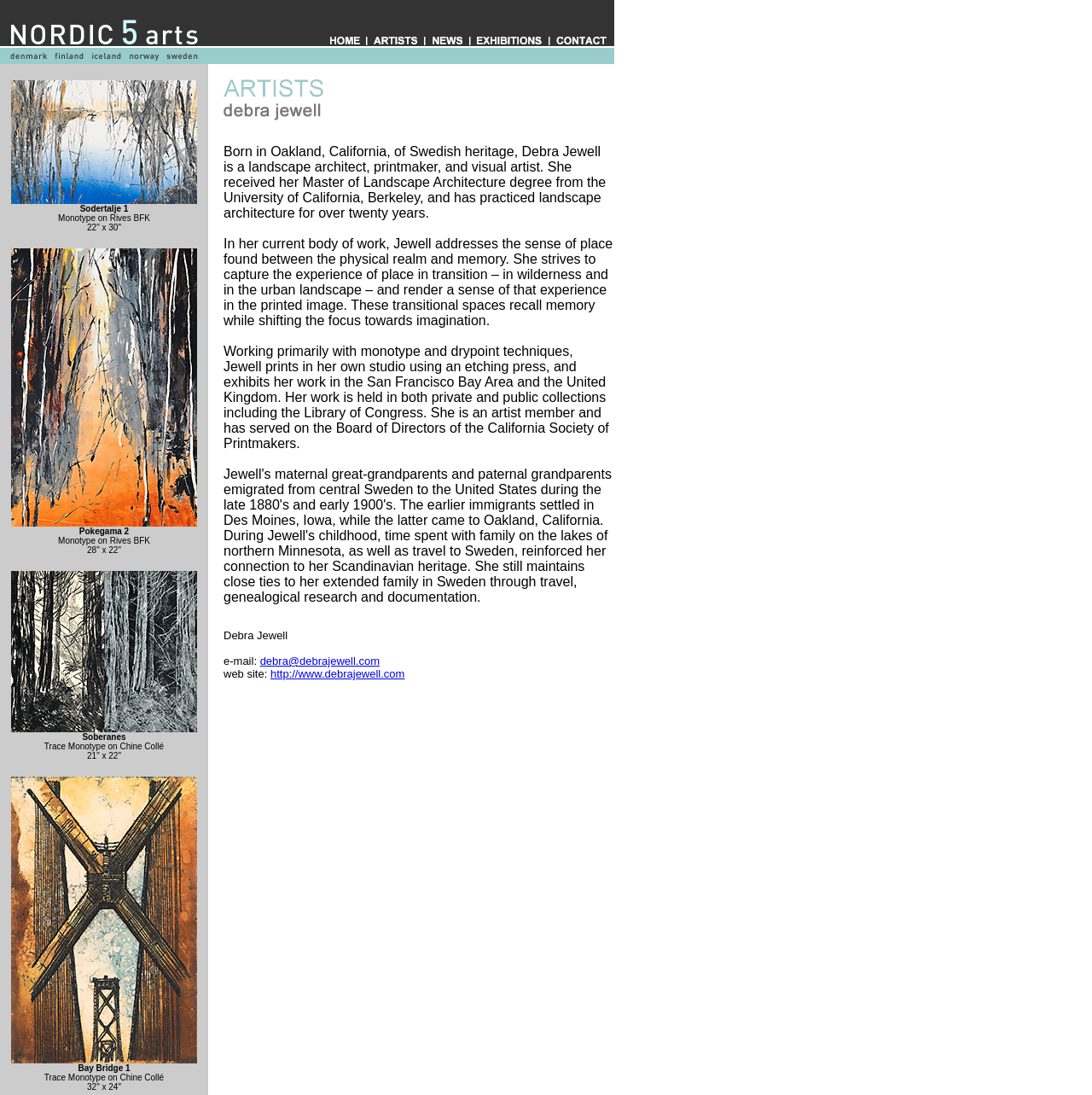Could you provide the bounding box coordinates for the portion of the screen to click to complete this instruction: "email Debra Jewell"?

[0.238, 0.598, 0.348, 0.61]